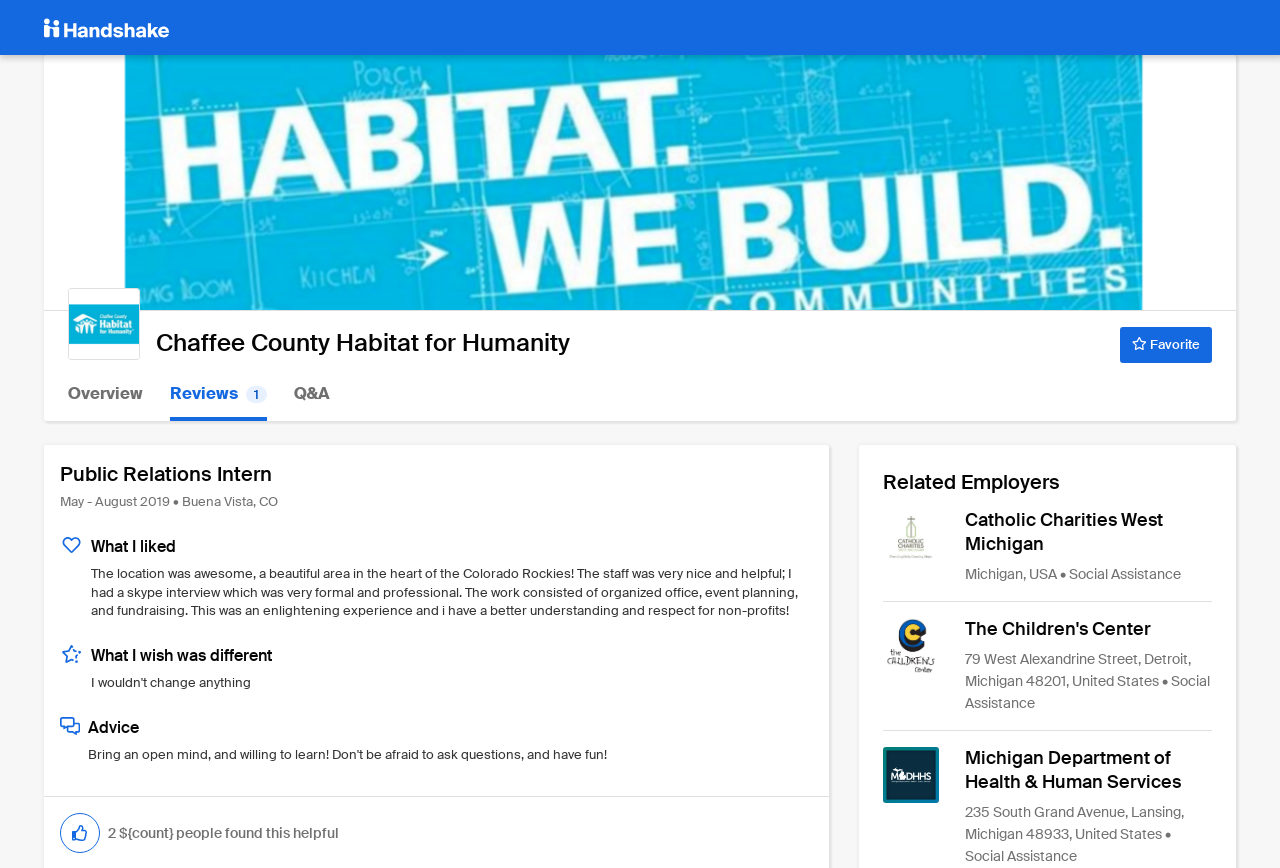Provide a thorough description of this webpage.

The webpage is about Chaffee County Habitat for Humanity, a non-profit organization. At the top left corner, there is a link to "Handshake" accompanied by a small image. Next to it, there is a large image that spans almost the entire width of the page. Below the image, there is a heading that reads "Chaffee County Habitat for Humanity" and a button to "Favorite" the organization.

On the left side of the page, there are three links: "Overview", "Reviews 1", and "Q&A". Below these links, there is a heading that reads "Public Relations Intern" and a paragraph of text that describes the intern's experience at Chaffee County Habitat for Humanity. The text is divided into three sections: "What I liked", "What I wish was different", and "Advice".

On the right side of the page, there is a section titled "Related Employers" that lists three organizations: Catholic Charities West Michigan, The Children's Center, and Michigan Department of Health & Human Services. Each organization is represented by a link, an image, and a heading that displays the organization's name. Below the heading, there is additional information about the organization, including its location and type of work.

At the bottom of the page, there is a button to "Mark this as helpful" and a counter that displays the number of people who found the review helpful.